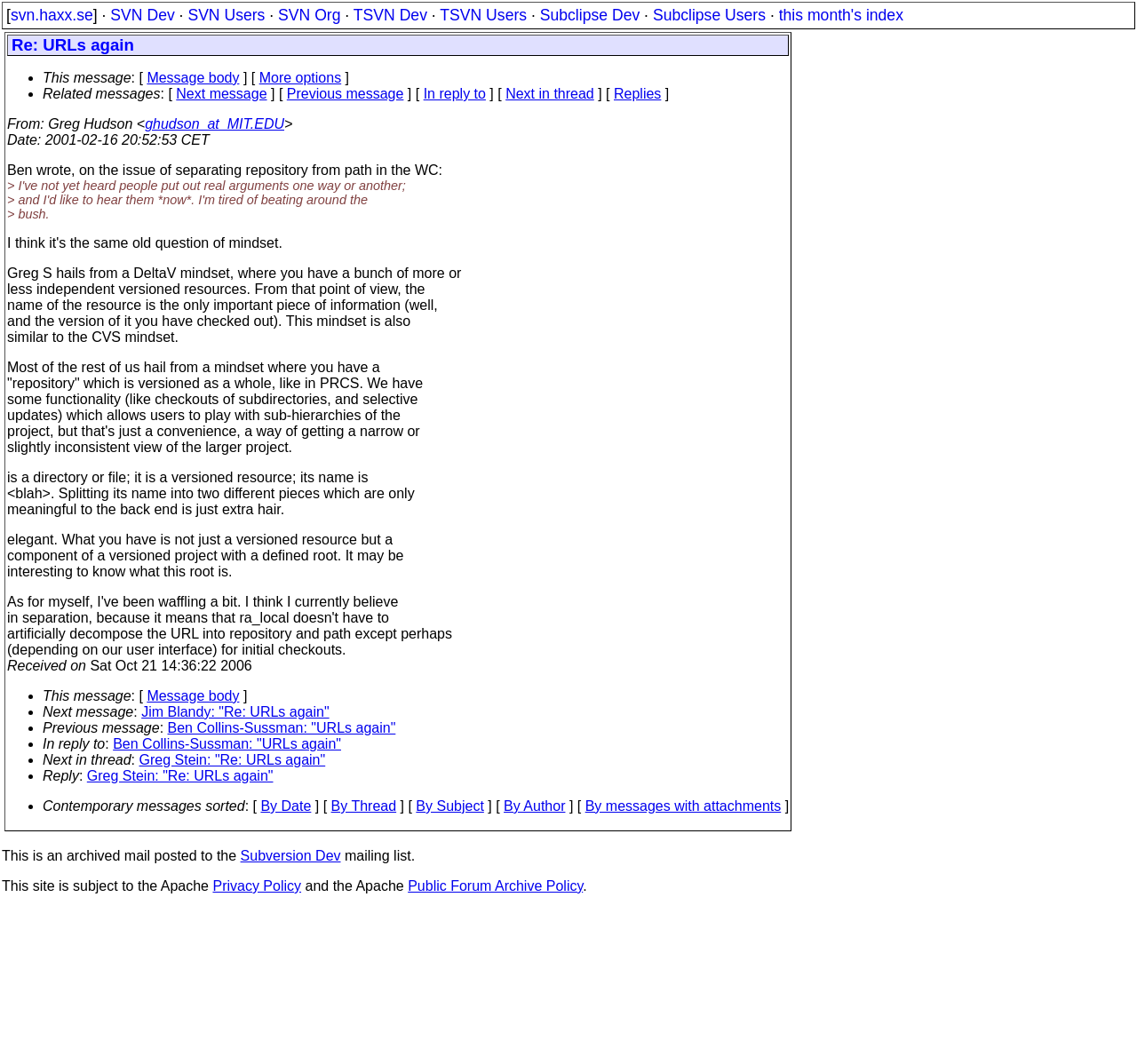Please find the bounding box for the UI element described by: "Like me on Facebook".

None